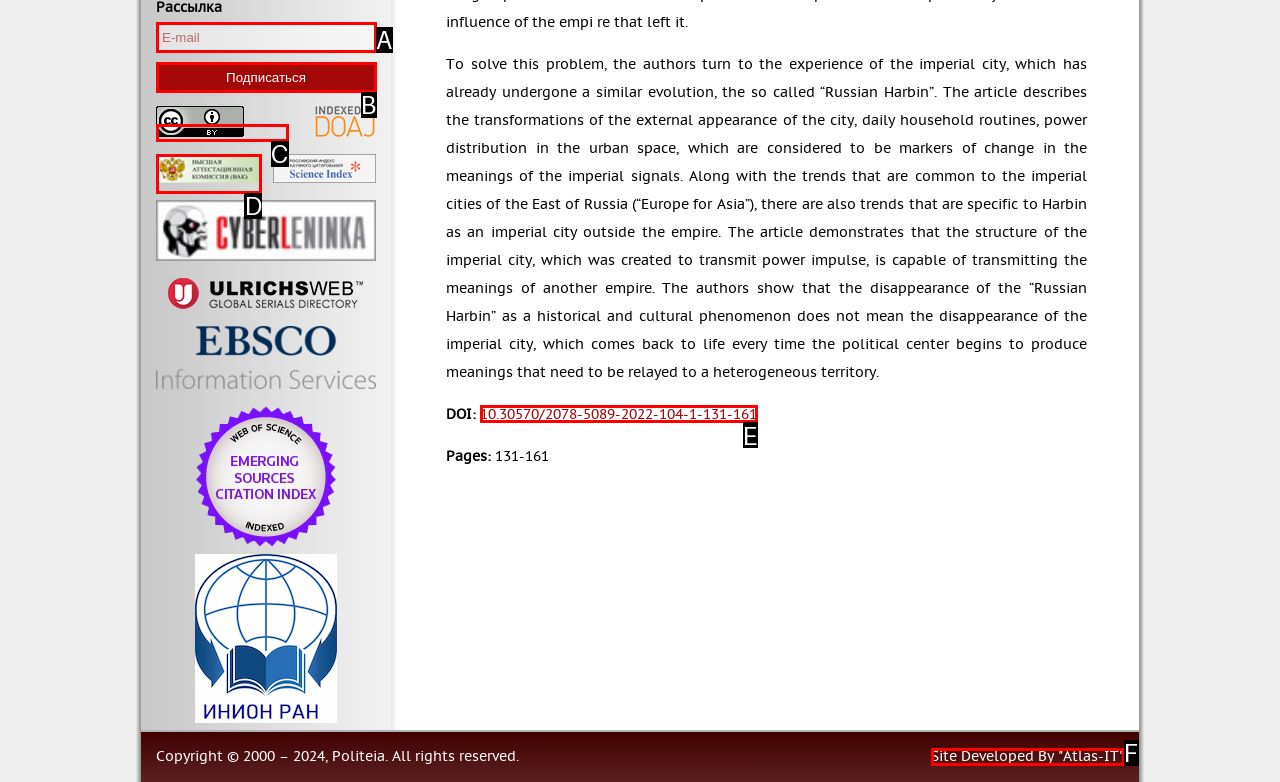Identify the UI element that corresponds to this description: TLSS-2 Samuelson's Hardware
Respond with the letter of the correct option.

None